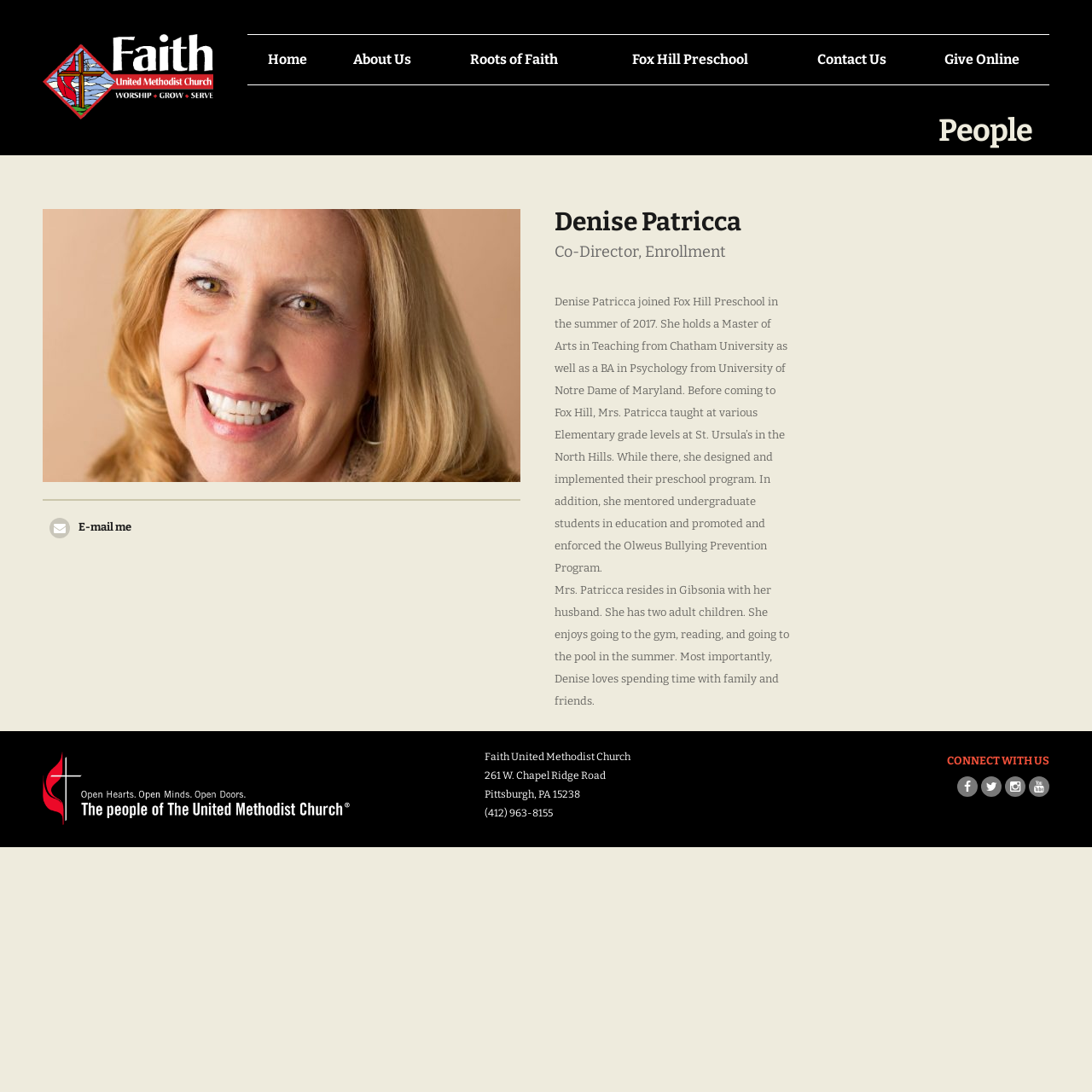Given the webpage screenshot and the description, determine the bounding box coordinates (top-left x, top-left y, bottom-right x, bottom-right y) that define the location of the UI element matching this description: Fox Hill Preschool

[0.541, 0.032, 0.722, 0.077]